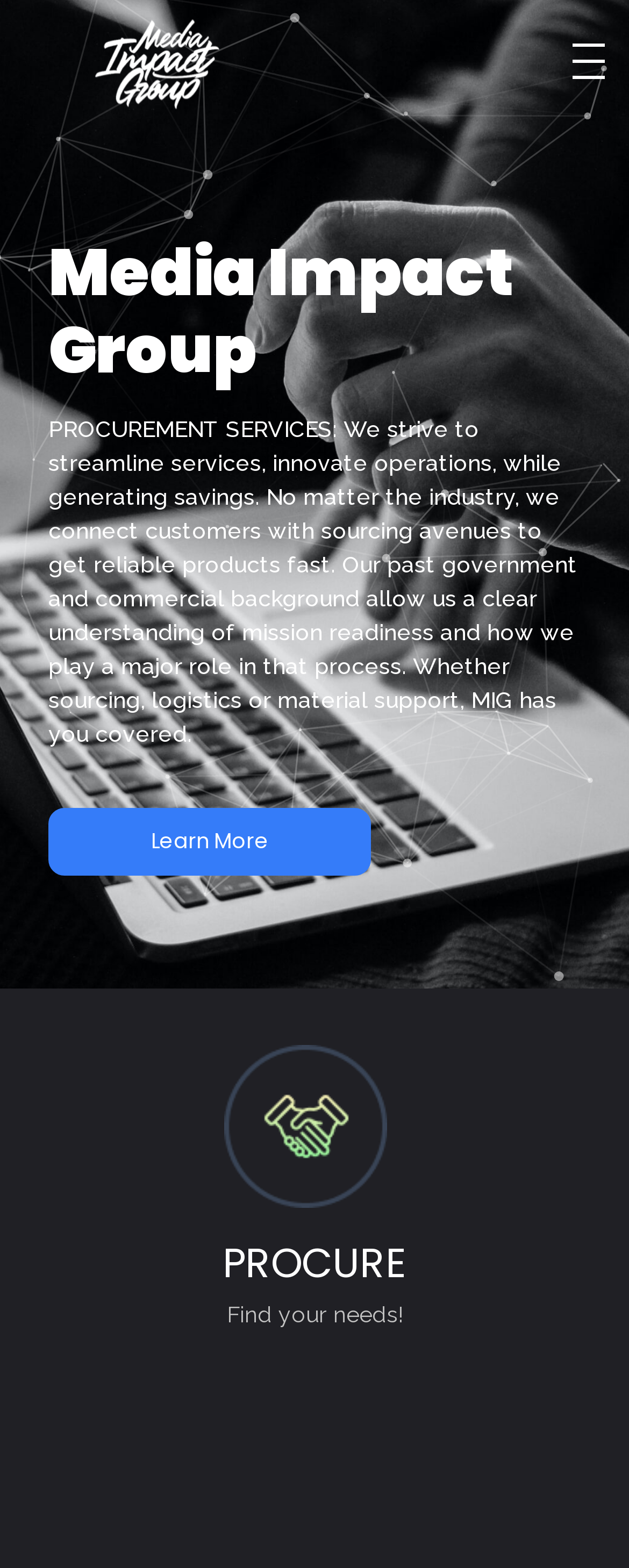Is there a 'Learn More' link on the webpage? Using the information from the screenshot, answer with a single word or phrase.

Yes